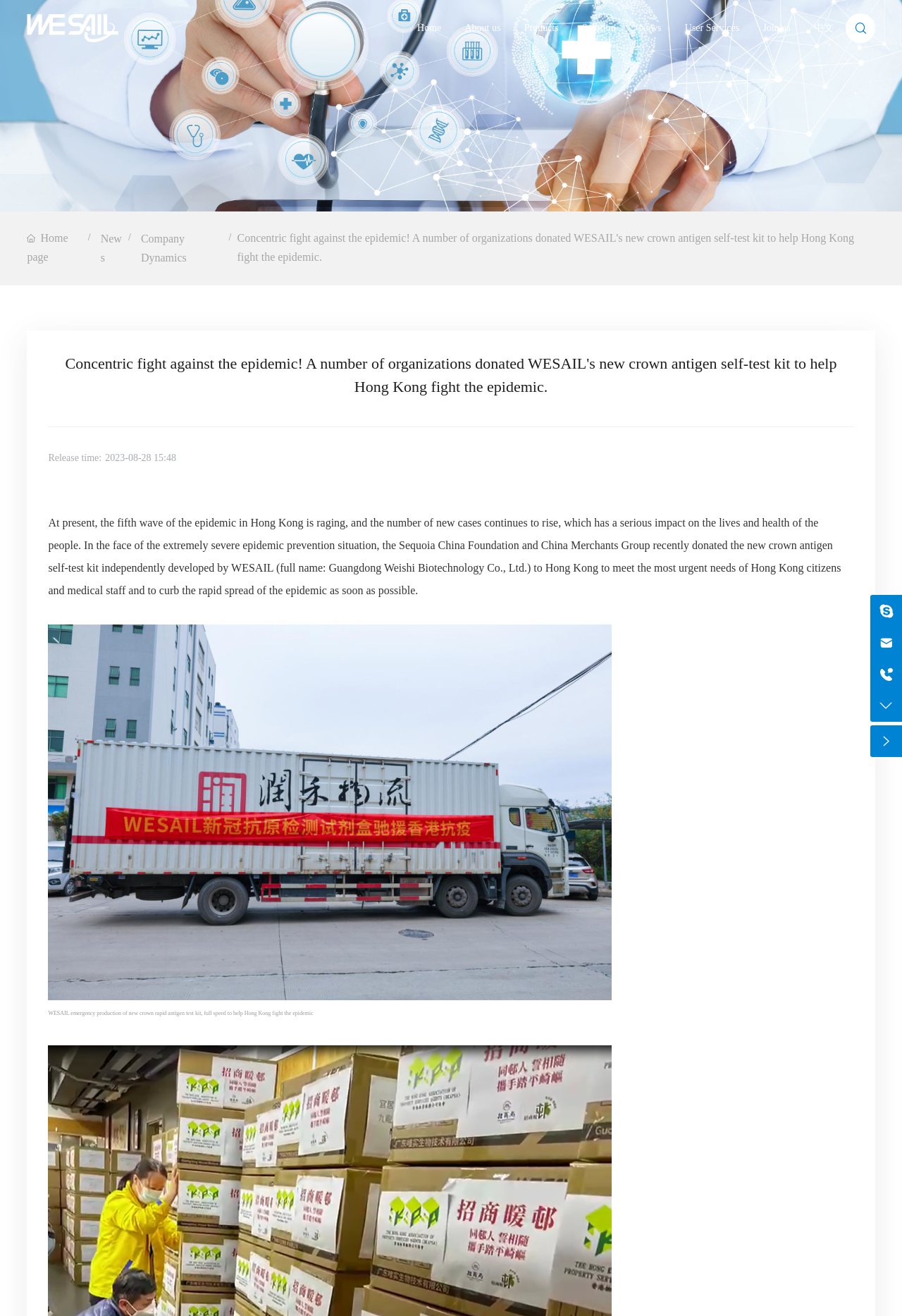Look at the image and answer the question in detail:
What is the name of the foundation that donated the new crown antigen self-test kit?

The name of the foundation that donated the new crown antigen self-test kit can be found in the text description of the webpage, which states 'the Sequoia China Foundation and China Merchants Group recently donated the new crown antigen self-test kit'.